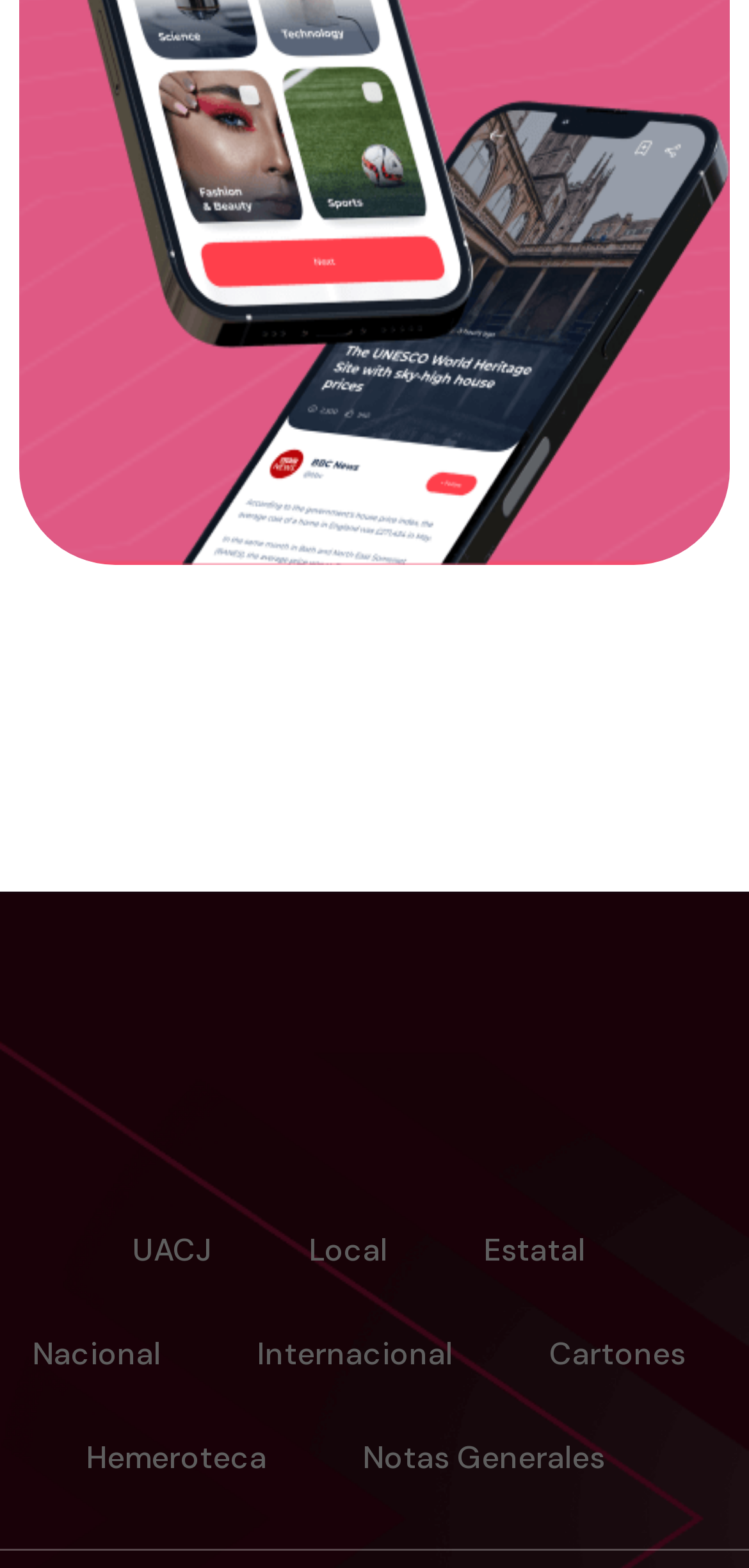Locate the bounding box coordinates of the area you need to click to fulfill this instruction: 'go to Nacional news'. The coordinates must be in the form of four float numbers ranging from 0 to 1: [left, top, right, bottom].

[0.044, 0.849, 0.256, 0.879]